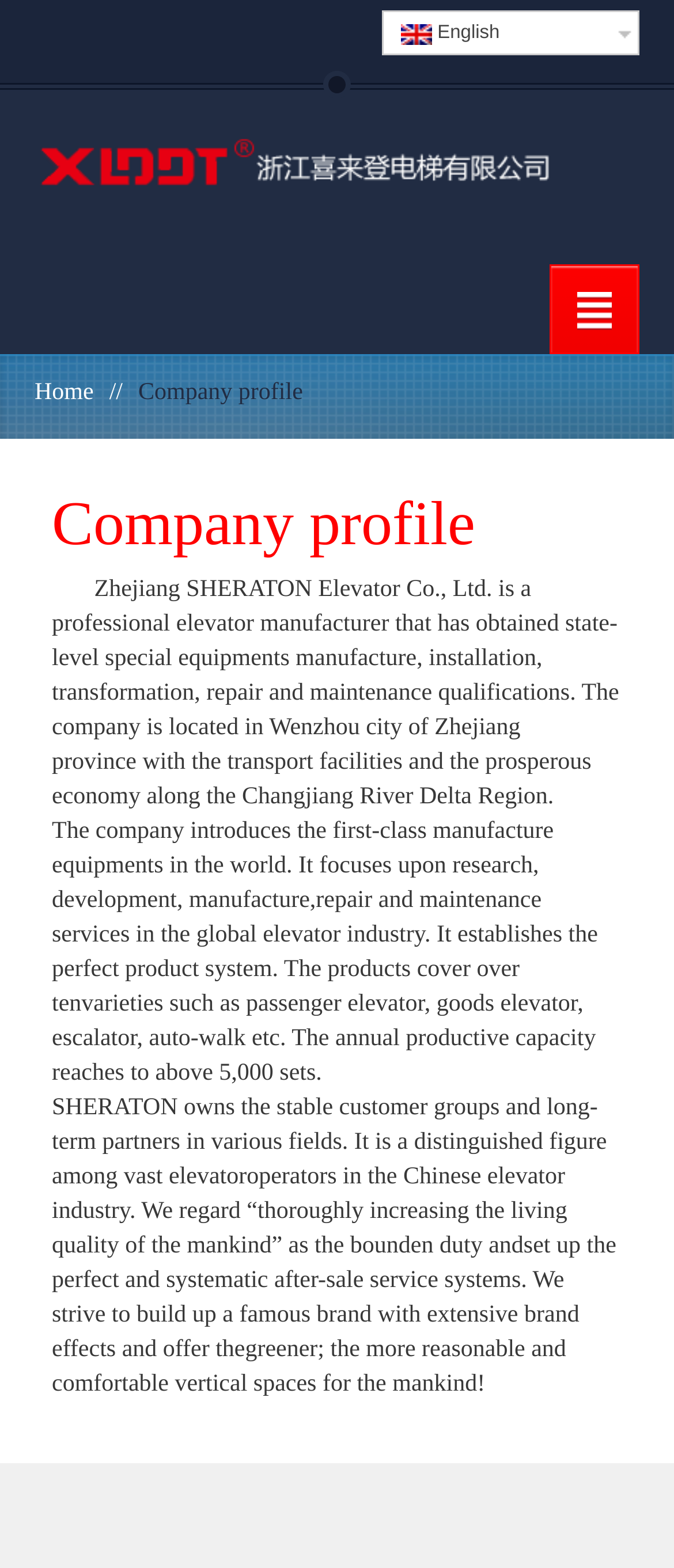Where is the company located?
Look at the image and provide a short answer using one word or a phrase.

Wenzhou city of Zhejiang province